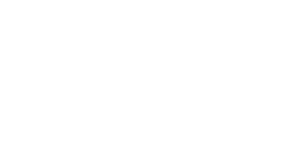Give a detailed explanation of what is happening in the image.

The image features the "Automatic Coil Lacing Machine Double Sided For AC Industrial Motor." This innovative device is designed to automate the lacing process for AC motors, providing efficiency and precision in manufacturing. The machine is equipped with a range of features including a needle and nozzle rotating part, as well as mechanisms for needle movement, nozzle swinging, and thread feeding and cutting. Its robust design allows it to handle a variety of coil sizes, catering to stator outer diameters up to 160mm and stack heights between 20 to 120mm. 

The model highlighted is the SMT-BZ51, with specifications including a power supply of 380V/50/60Hz and a total power of 3.5Kw. The machine operates under air pressure of 0.4MPa and is available in colors such as white, blue, and green. This piece of equipment is manufactured by SMT Intelligent Device Manufacturing in Zhejiang, China, and complies with ISO and CE certifications. The image emphasizes its technical sophistication, designed for high-performance applications in industrial settings.